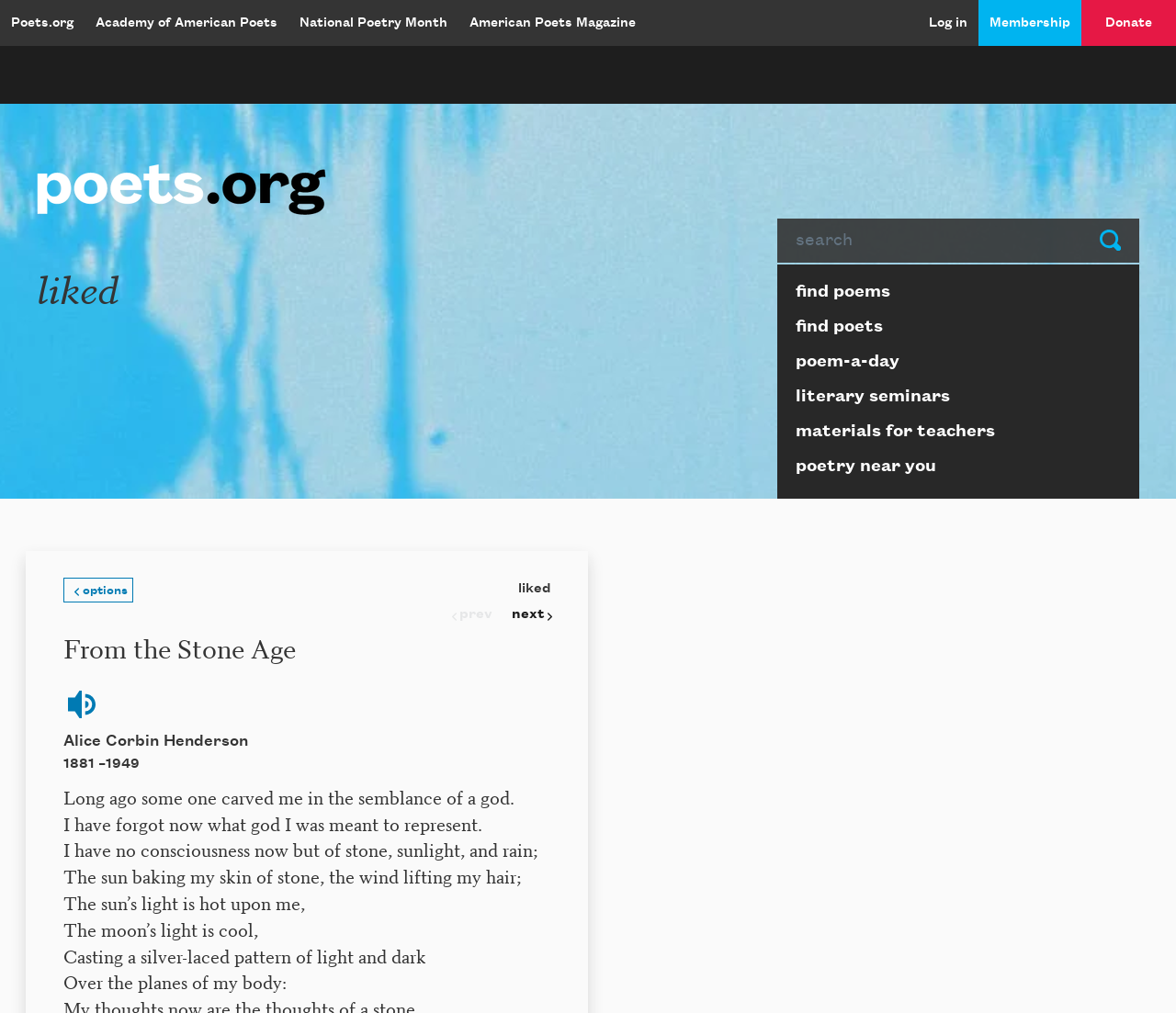Describe all the key features of the webpage in detail.

The webpage is about the Academy of American Poets, with a focus on a specific poem. At the top, there are several links to different sections of the website, including "Poets.org", "Academy of American Poets", "National Poetry Month", "American Poets Magazine", "Log in", "Membership", and "Donate". 

Below these links, there is a search bar with a "Submit" button to the right. To the left of the search bar, there is a link to "Poets.org" with an accompanying image. 

The main content of the page is divided into two sections. On the left, there is a heading "liked" and a submenu block with links to "find poems", "find poets", "poem-a-day", "literary seminars", "materials for teachers", and "poetry near you". 

On the right, there is a poem titled "From the Stone Age" with an audio player option. The poem is displayed in a series of paragraphs, with the text describing the speaker's transformation into a stone statue and their subsequent loss of consciousness. The poem is attributed to Alice Corbin Henderson, who lived from 1881 to 1949. 

There are also navigation buttons "prev" and "next" above the poem, allowing users to navigate through a series of poems.